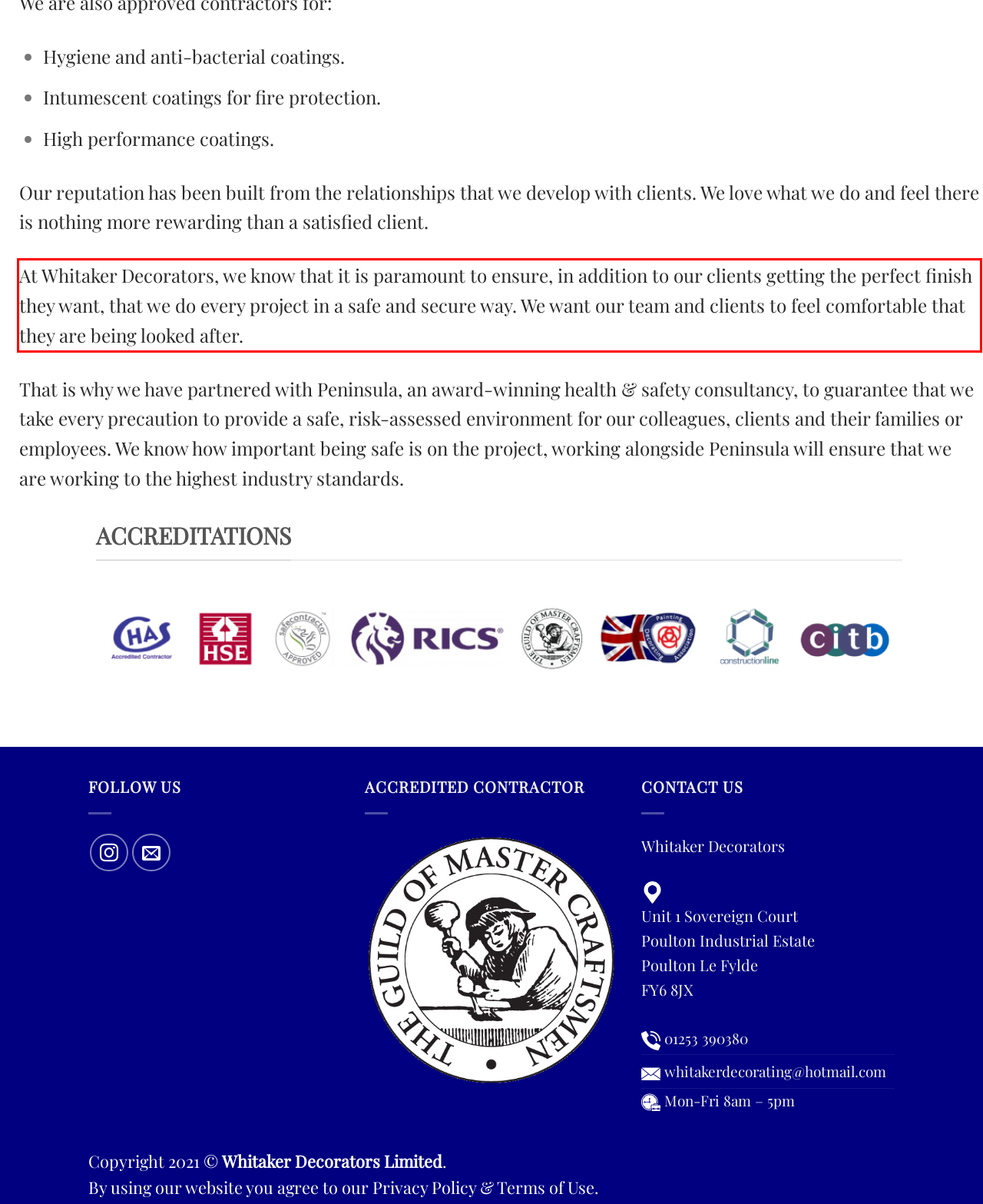Given the screenshot of the webpage, identify the red bounding box, and recognize the text content inside that red bounding box.

At Whitaker Decorators, we know that it is paramount to ensure, in addition to our clients getting the perfect finish they want, that we do every project in a safe and secure way. We want our team and clients to feel comfortable that they are being looked after.